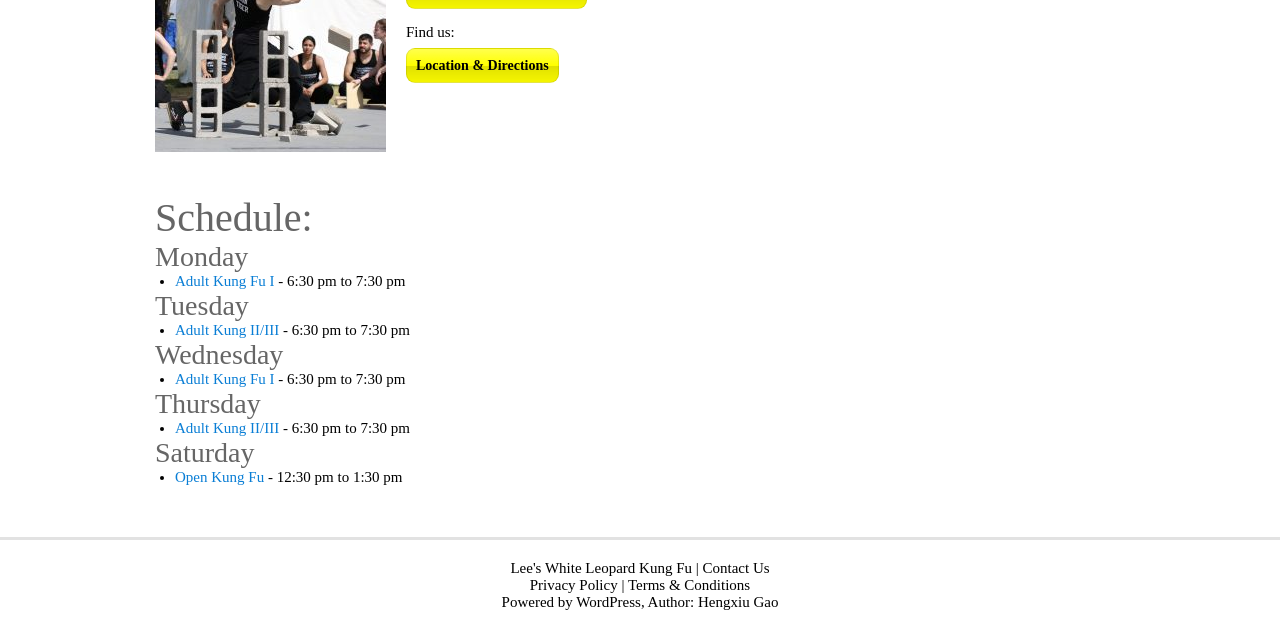Locate the bounding box of the user interface element based on this description: "Adult Kung Fu I".

[0.137, 0.587, 0.215, 0.613]